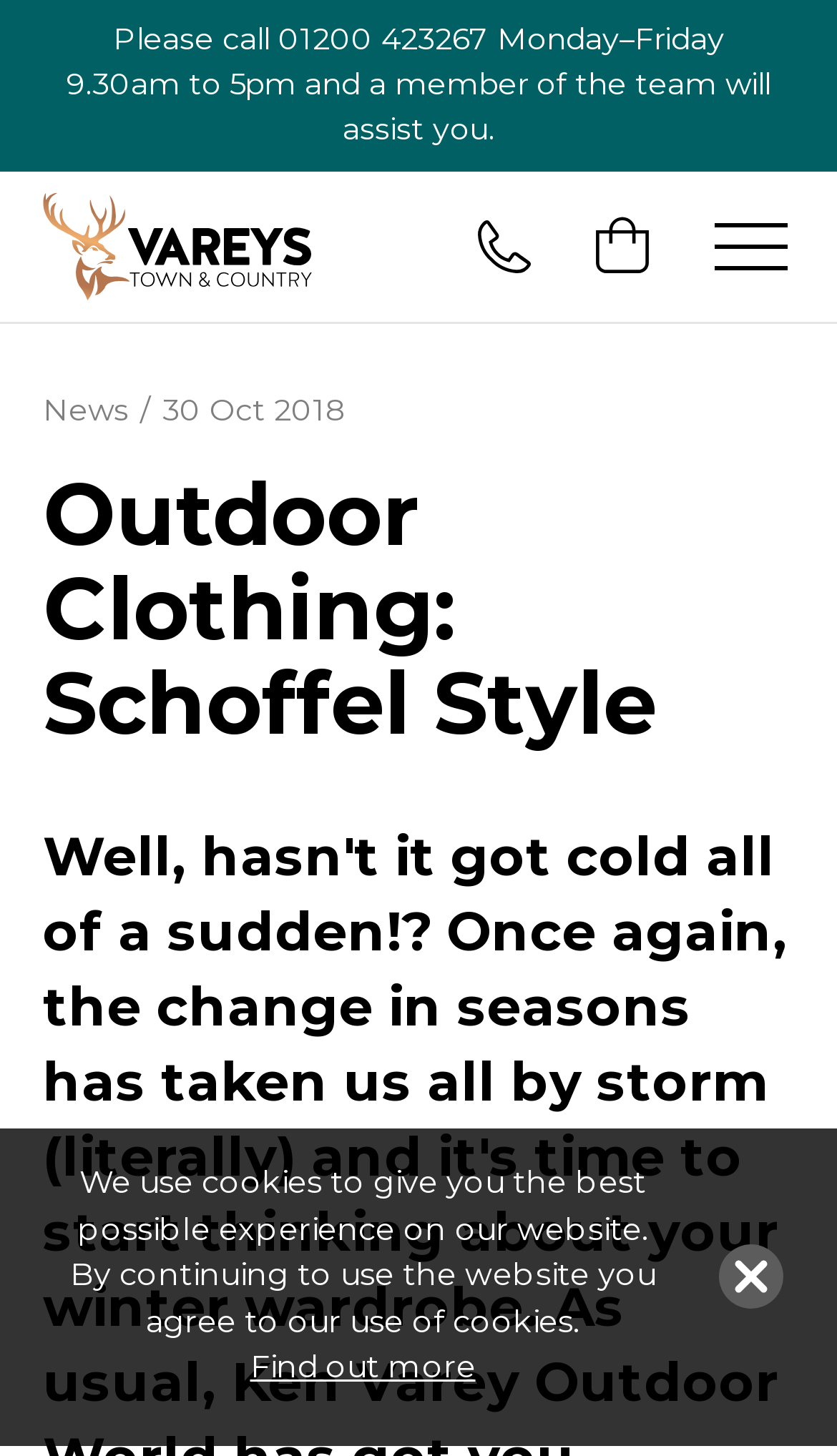Use a single word or phrase to answer the question: 
What is the date of the news article?

30 Oct 2018